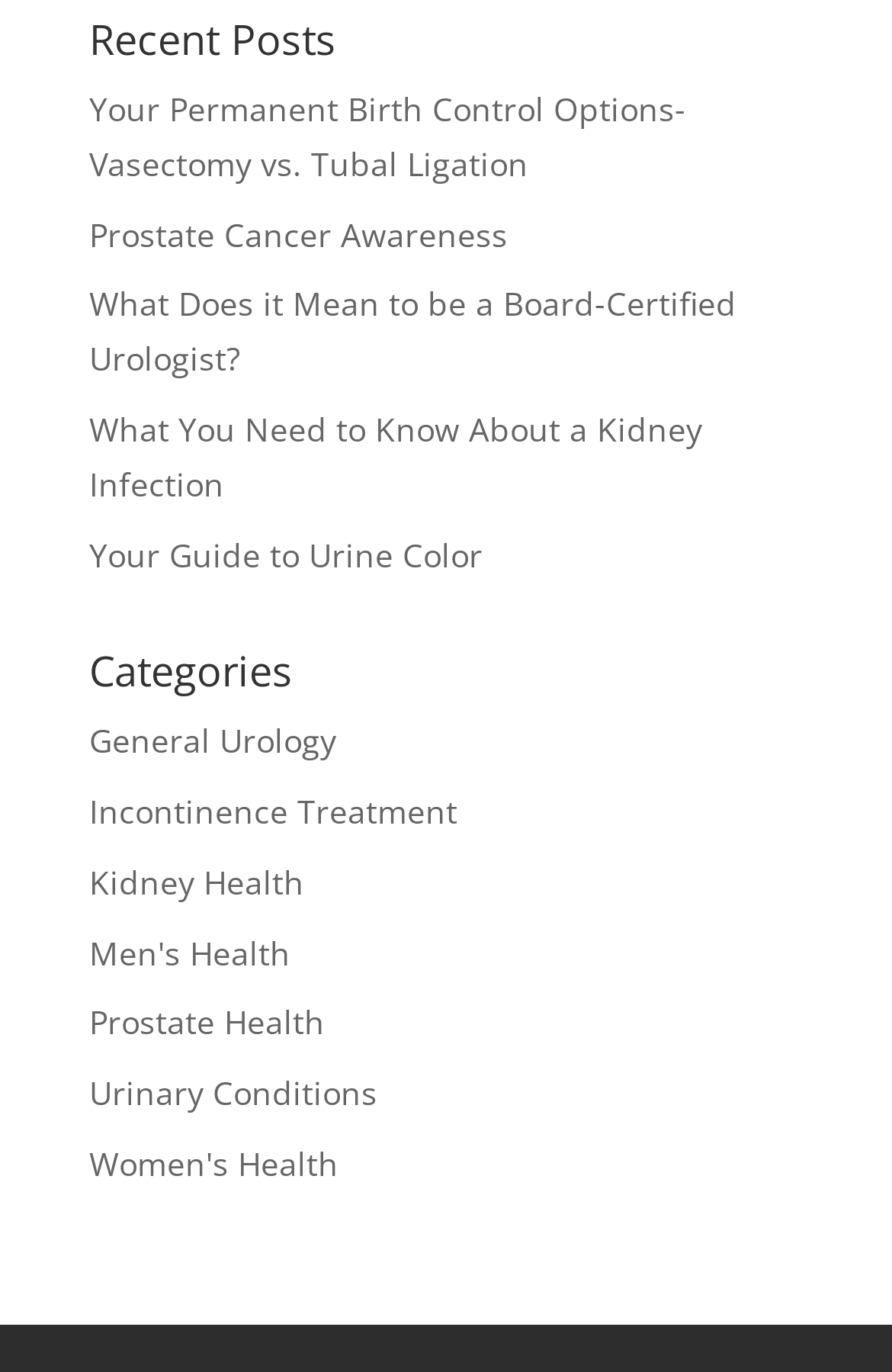Please reply to the following question with a single word or a short phrase:
What is the first post title?

Your Permanent Birth Control Options